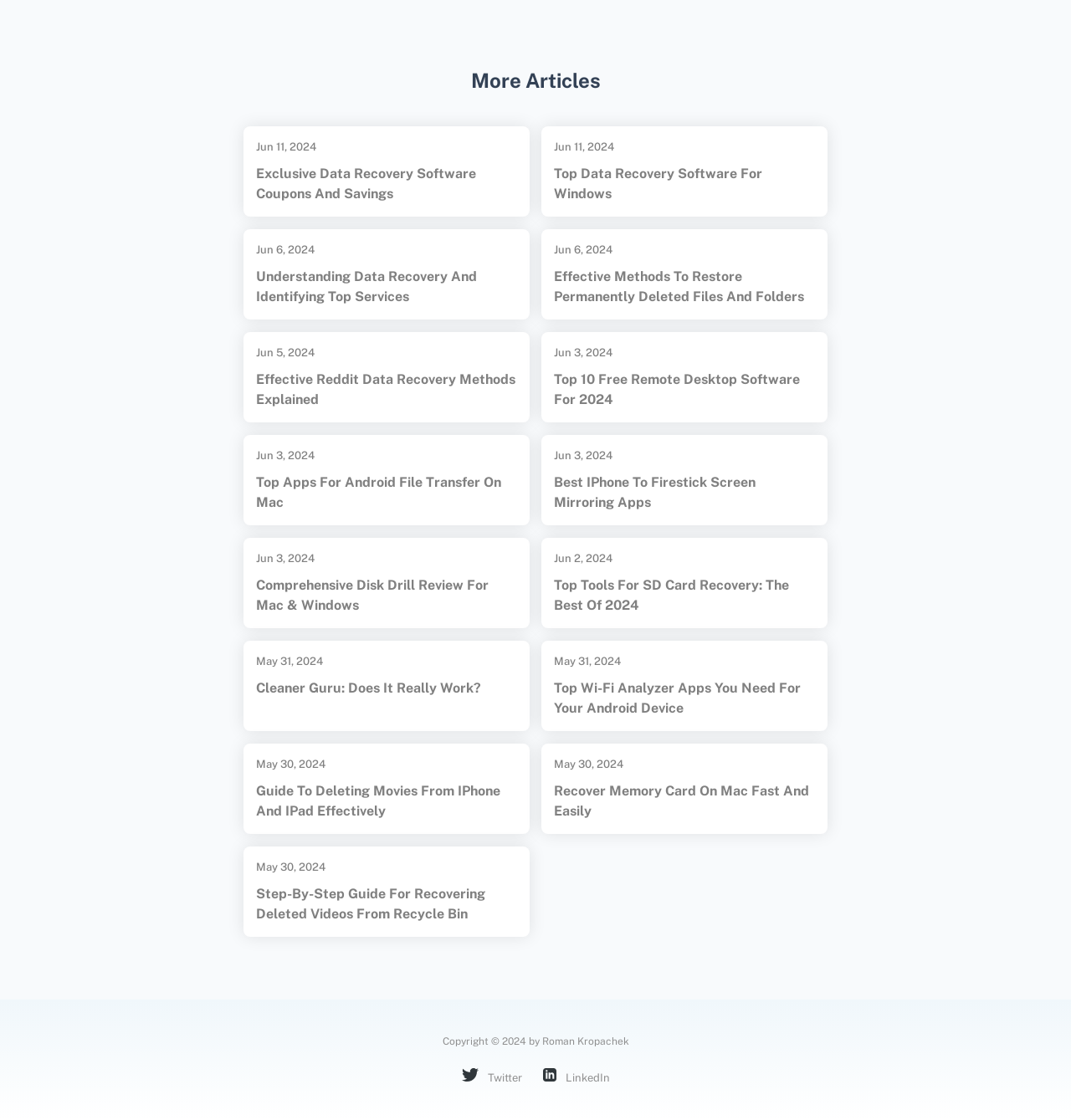Please provide the bounding box coordinates for the element that needs to be clicked to perform the following instruction: "Visit Twitter". The coordinates should be given as four float numbers between 0 and 1, i.e., [left, top, right, bottom].

[0.431, 0.953, 0.487, 0.968]